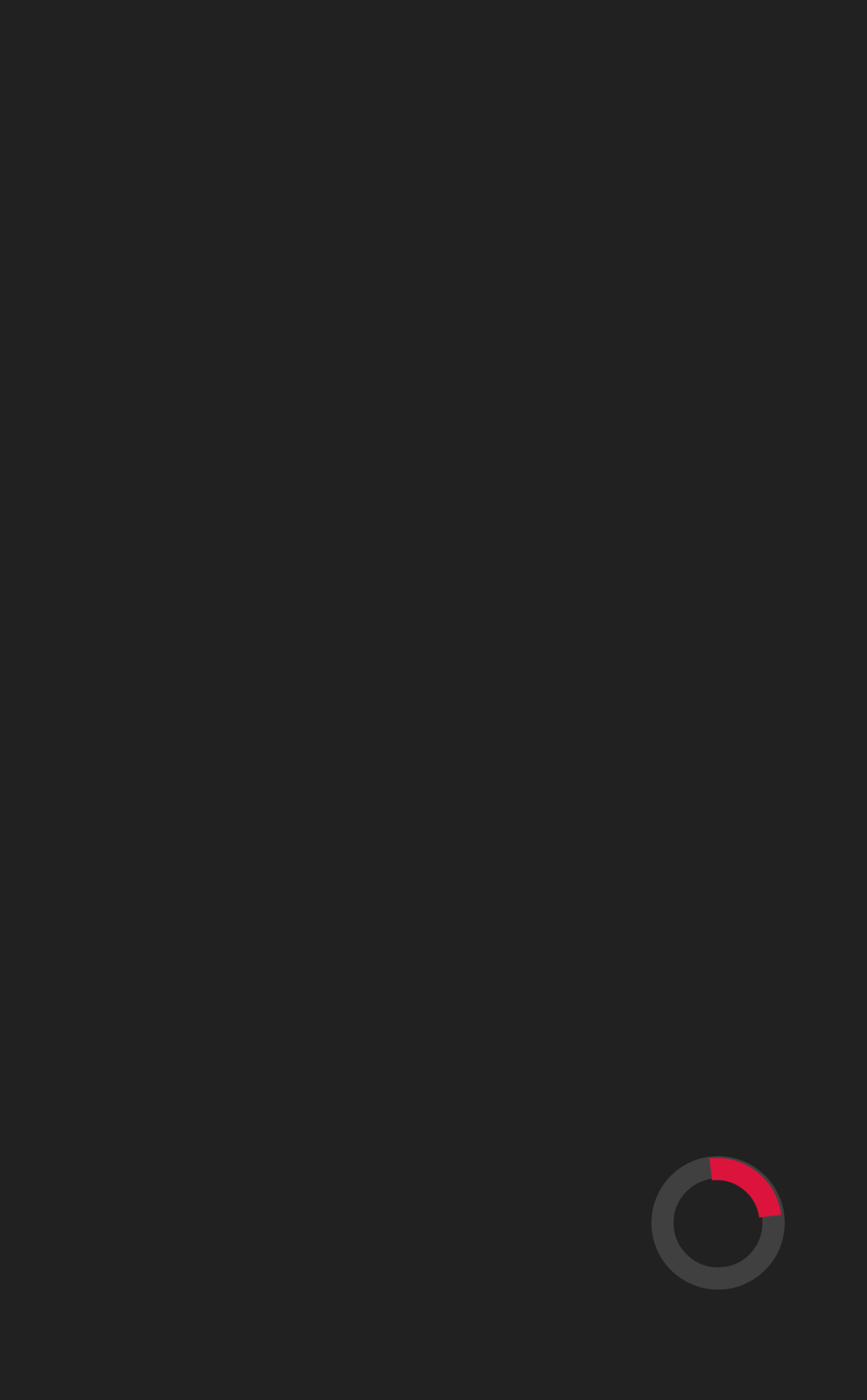Provide the bounding box coordinates of the UI element that matches the description: "Primary Menu".

[0.051, 0.527, 0.154, 0.607]